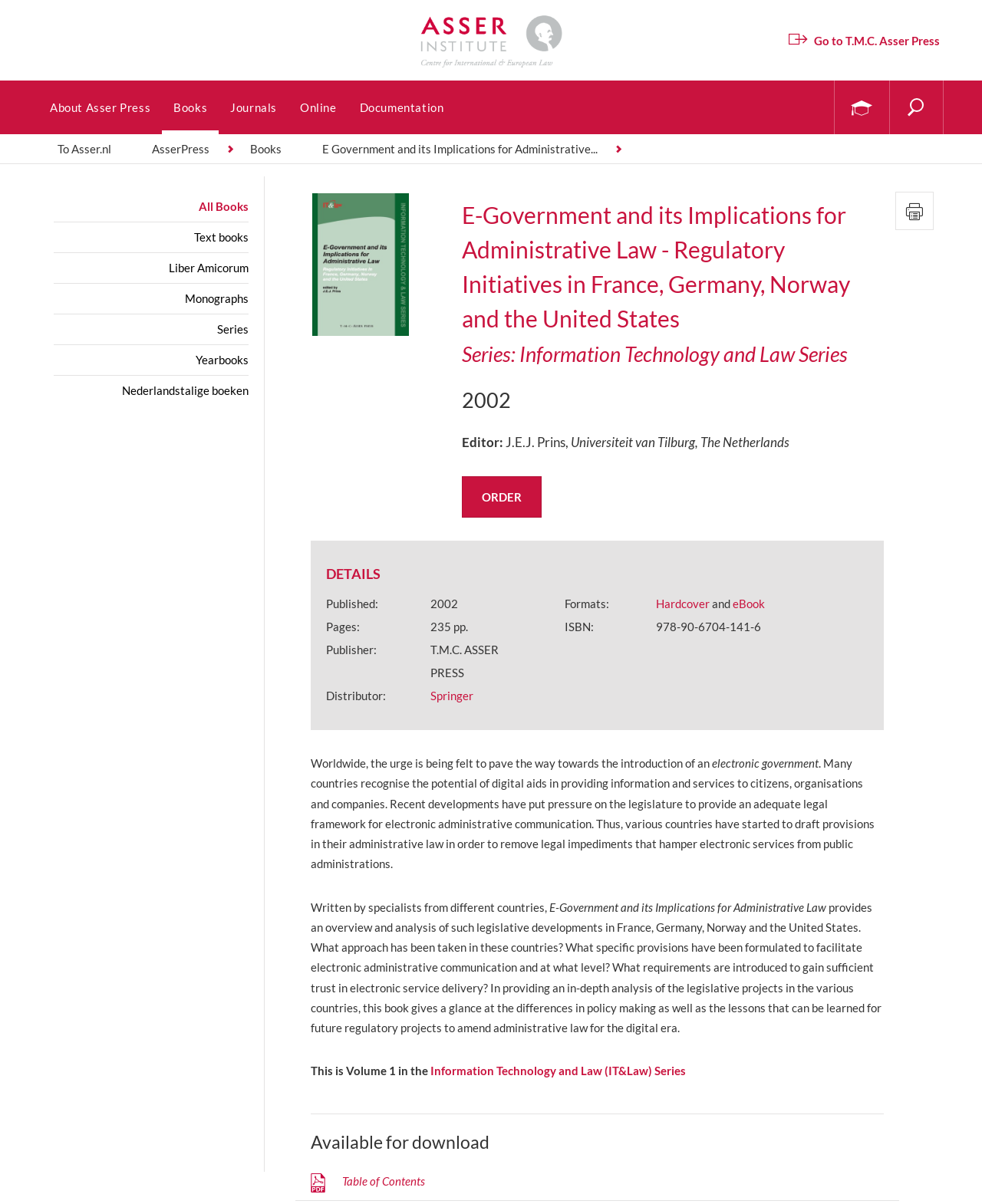Please locate the bounding box coordinates for the element that should be clicked to achieve the following instruction: "Order the book". Ensure the coordinates are given as four float numbers between 0 and 1, i.e., [left, top, right, bottom].

[0.47, 0.396, 0.551, 0.43]